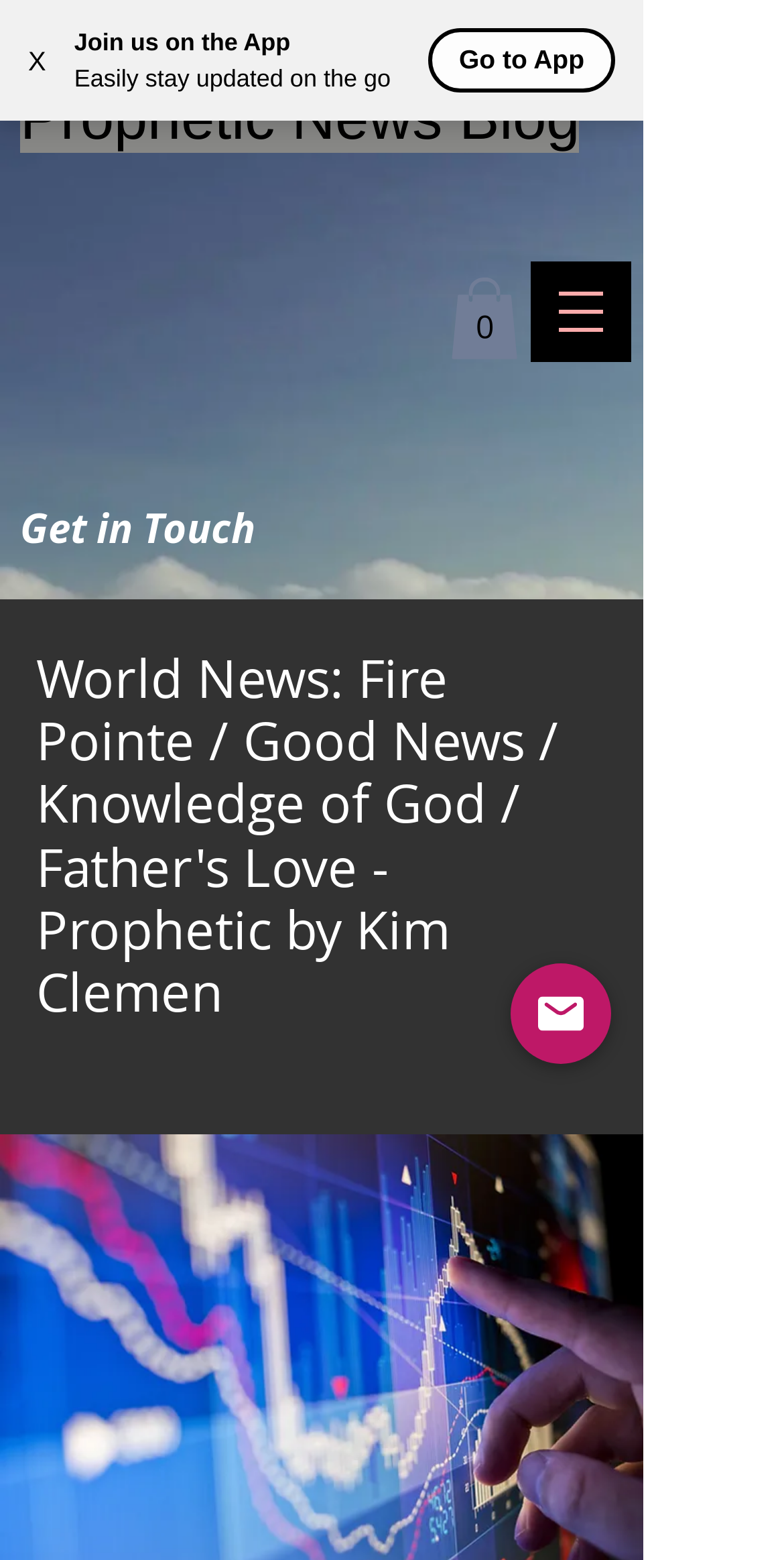Provide the bounding box coordinates, formatted as (top-left x, top-left y, bottom-right x, bottom-right y), with all values being floating point numbers between 0 and 1. Identify the bounding box of the UI element that matches the description: X

[0.0, 0.011, 0.095, 0.066]